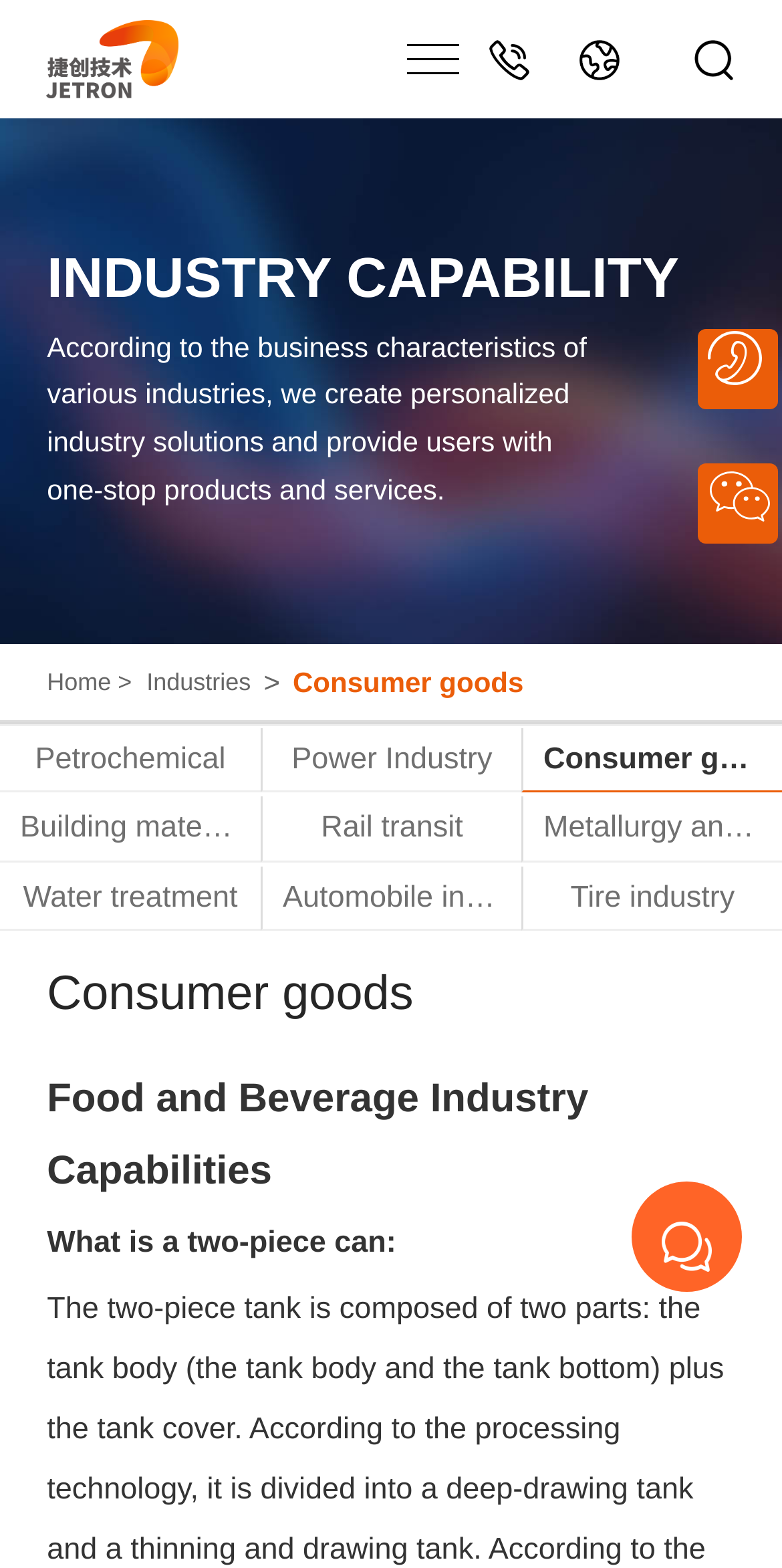Pinpoint the bounding box coordinates of the area that must be clicked to complete this instruction: "View industry capability".

[0.06, 0.158, 0.94, 0.199]